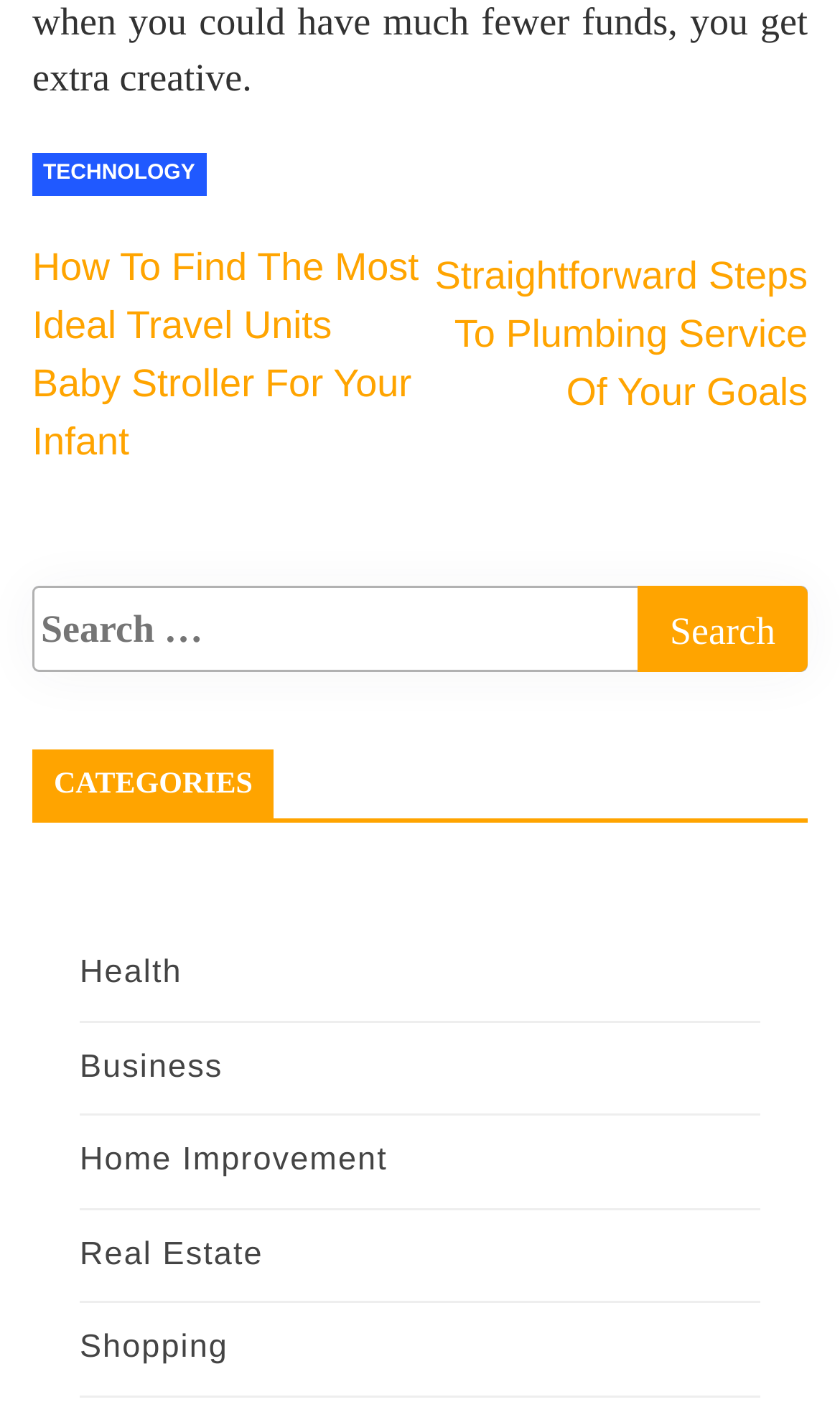What is the first category in the navigation menu?
Examine the image and give a concise answer in one word or a short phrase.

Posts